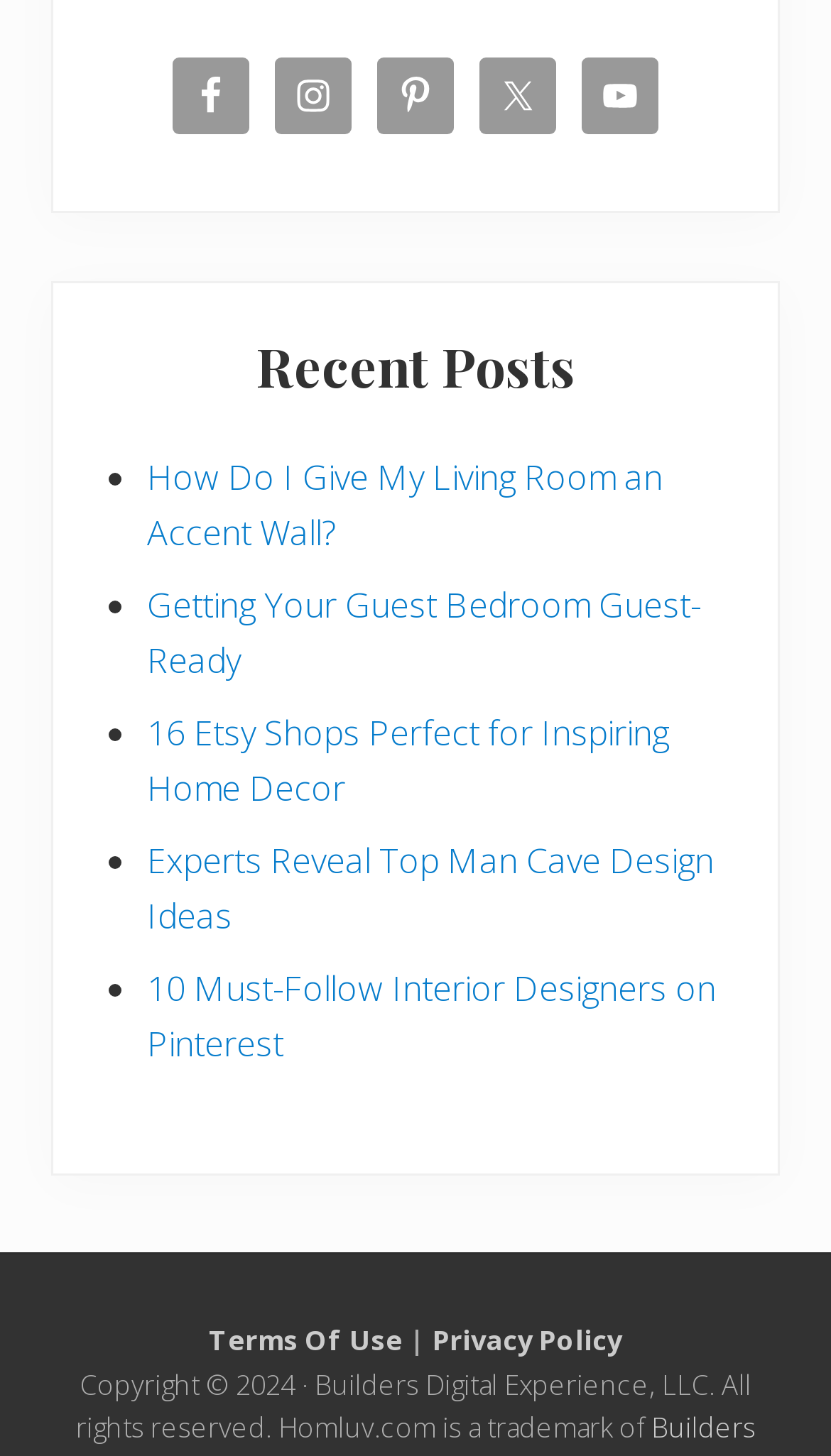Identify the bounding box coordinates of the region I need to click to complete this instruction: "Explore Pinterest".

[0.454, 0.039, 0.546, 0.092]